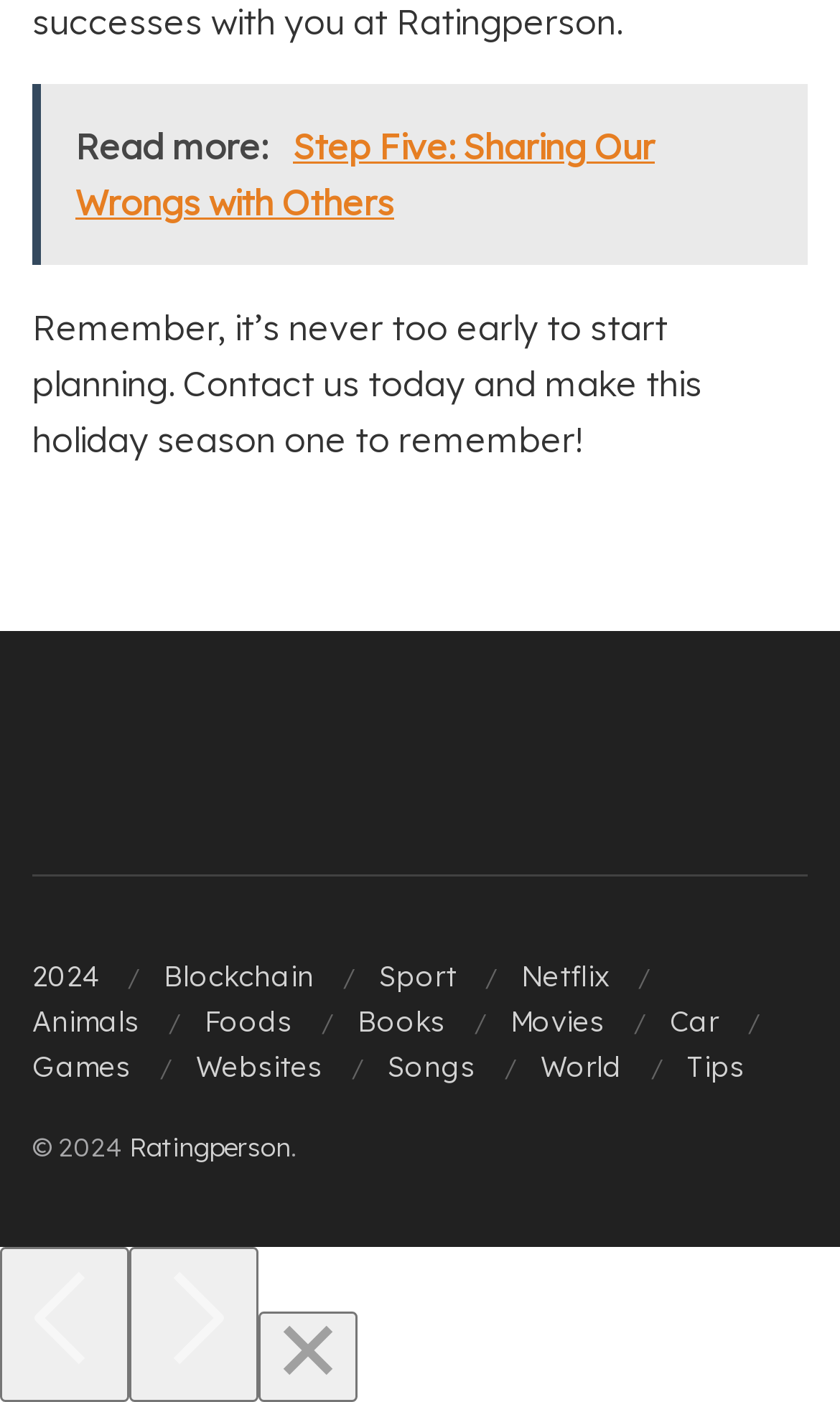Locate the bounding box coordinates of the area you need to click to fulfill this instruction: 'Explore the 'Blockchain' category'. The coordinates must be in the form of four float numbers ranging from 0 to 1: [left, top, right, bottom].

[0.195, 0.684, 0.374, 0.708]